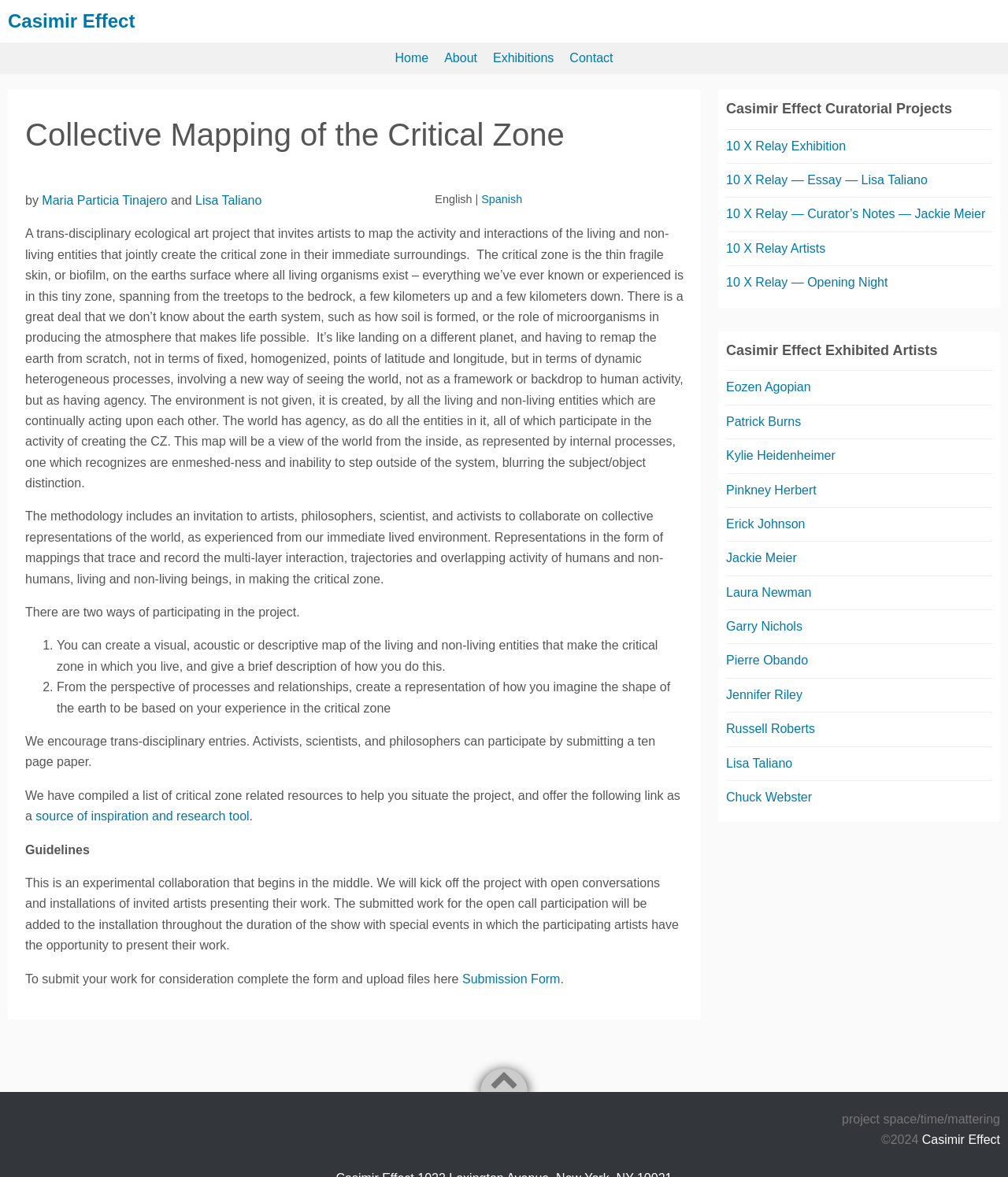Based on what you see in the screenshot, provide a thorough answer to this question: What is the critical zone?

The critical zone is the thin fragile skin on the earth's surface where all living organisms exist. It spans from the treetops to the bedrock, a few kilometers up and a few kilometers down. It's the zone where all living and non-living entities interact and create the environment.